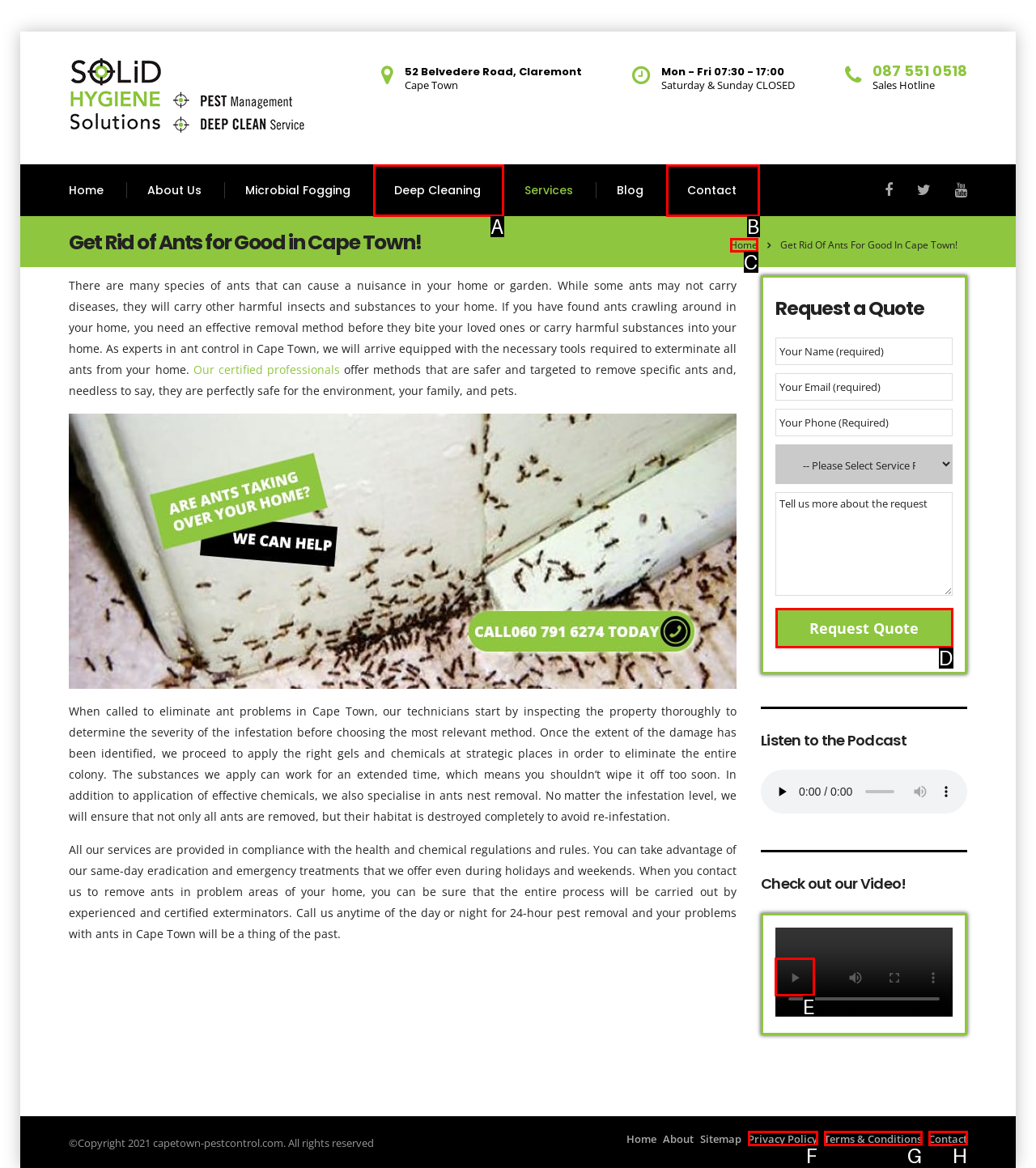Select the appropriate letter to fulfill the given instruction: Check out the video
Provide the letter of the correct option directly.

E